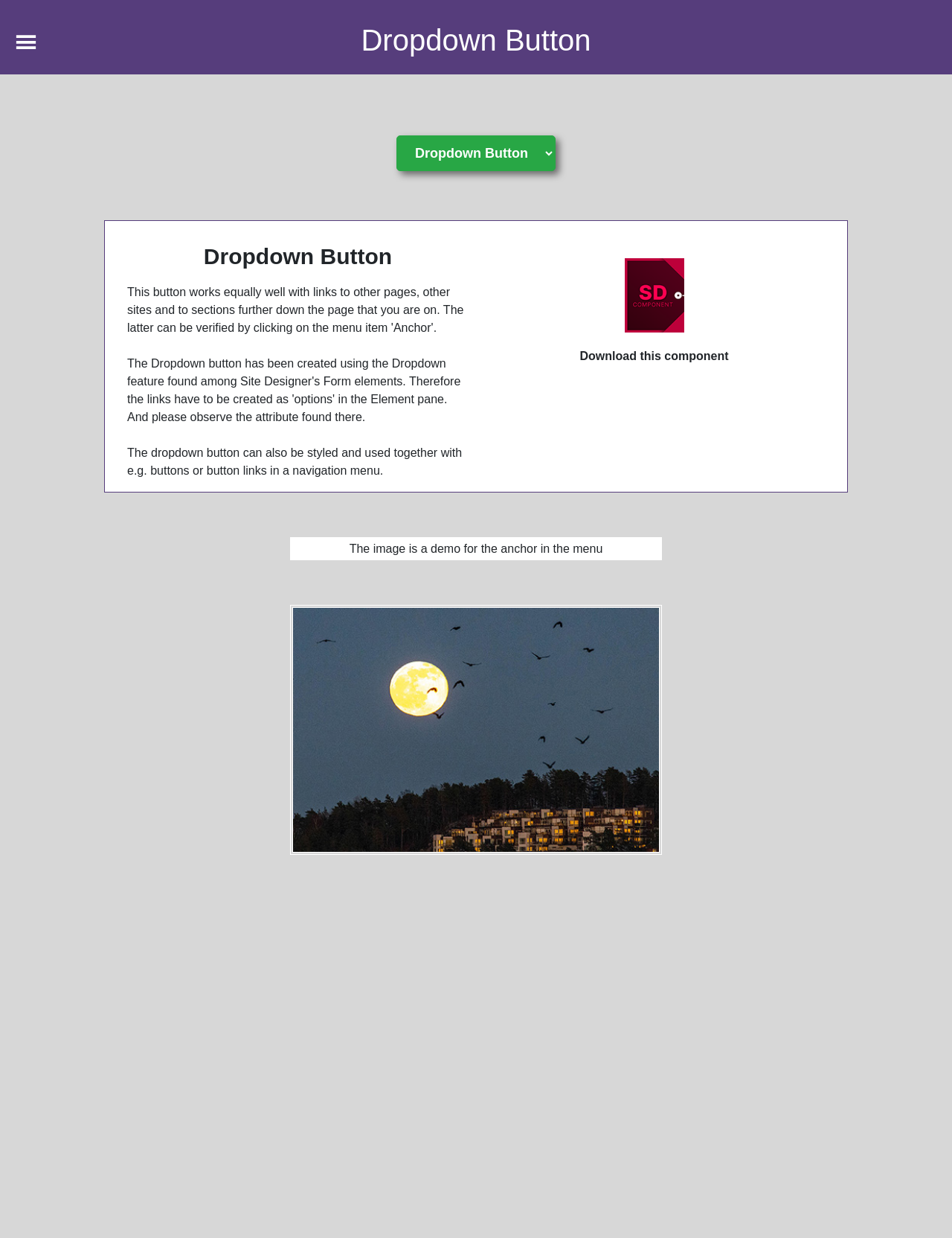Please determine the bounding box coordinates of the element's region to click in order to carry out the following instruction: "Download the 'Dropdown Button' component". The coordinates should be four float numbers between 0 and 1, i.e., [left, top, right, bottom].

[0.609, 0.282, 0.765, 0.293]